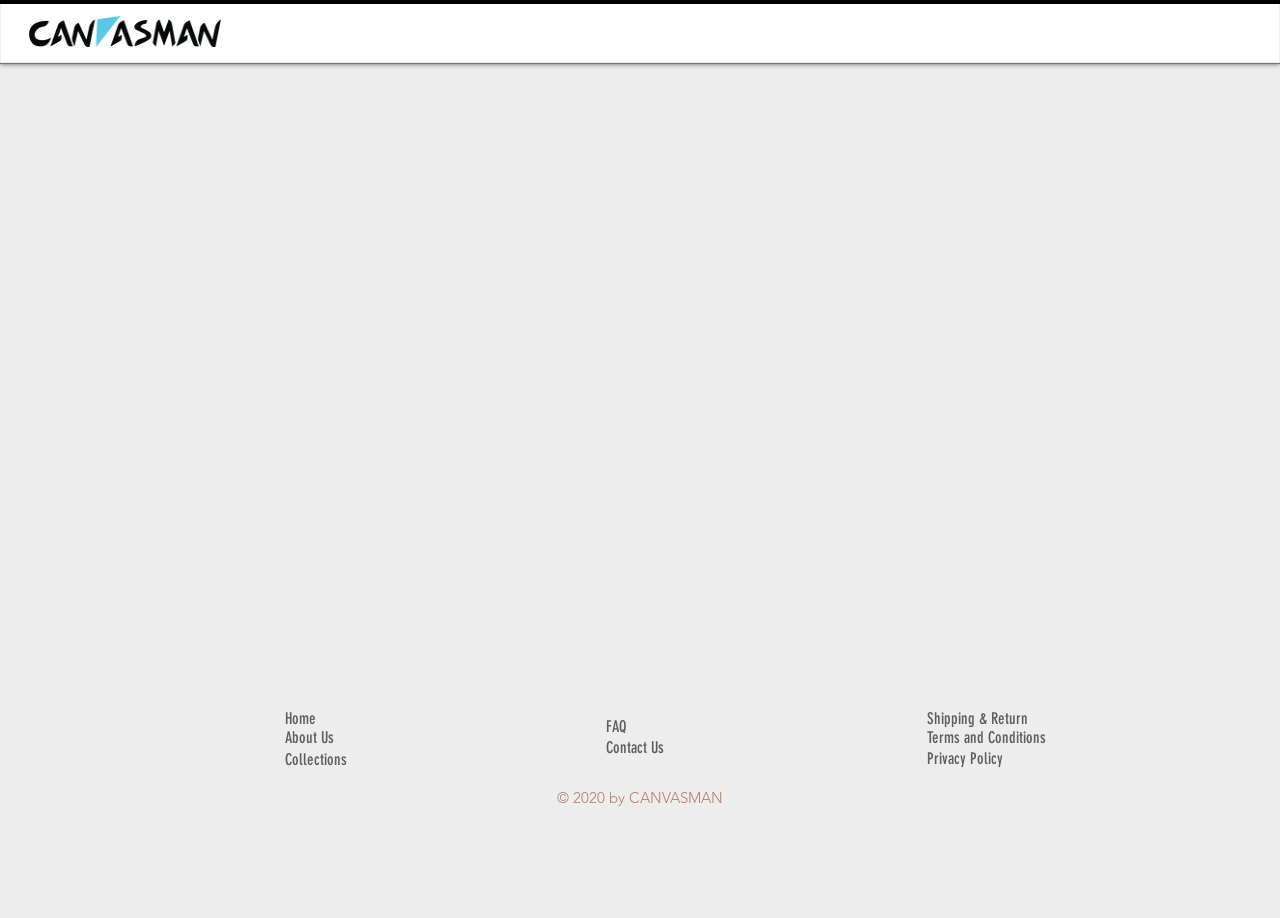Using the provided element description: "Shipping & Return", identify the bounding box coordinates. The coordinates should be four floats between 0 and 1 in the order [left, top, right, bottom].

[0.724, 0.772, 0.803, 0.793]